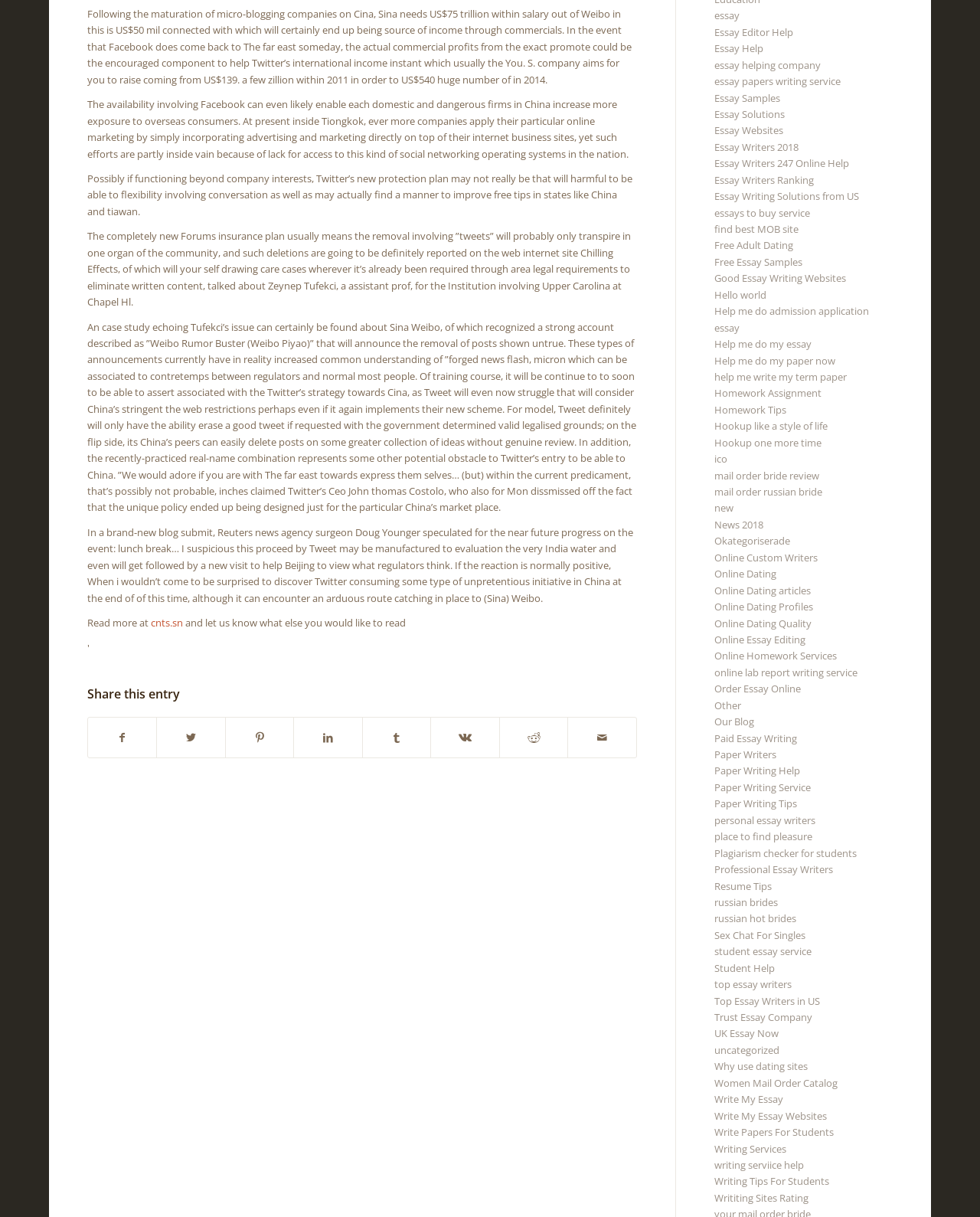Identify the bounding box coordinates for the region to click in order to carry out this instruction: "Check out Online Essay Editing". Provide the coordinates using four float numbers between 0 and 1, formatted as [left, top, right, bottom].

[0.729, 0.52, 0.822, 0.531]